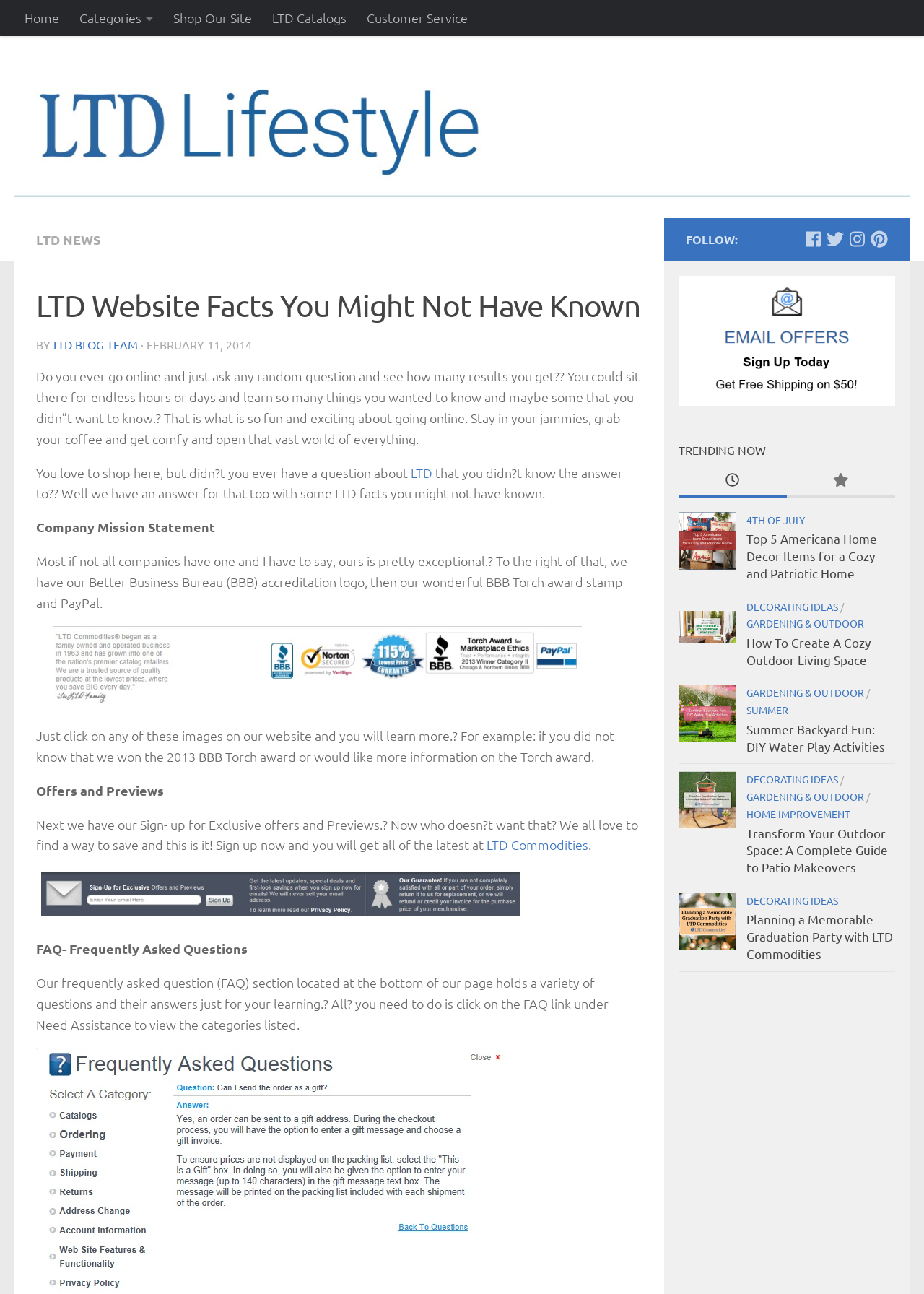Given the webpage screenshot and the description, determine the bounding box coordinates (top-left x, top-left y, bottom-right x, bottom-right y) that define the location of the UI element matching this description: alt="LTD Commodities Email Sign Up"

[0.734, 0.304, 0.969, 0.316]